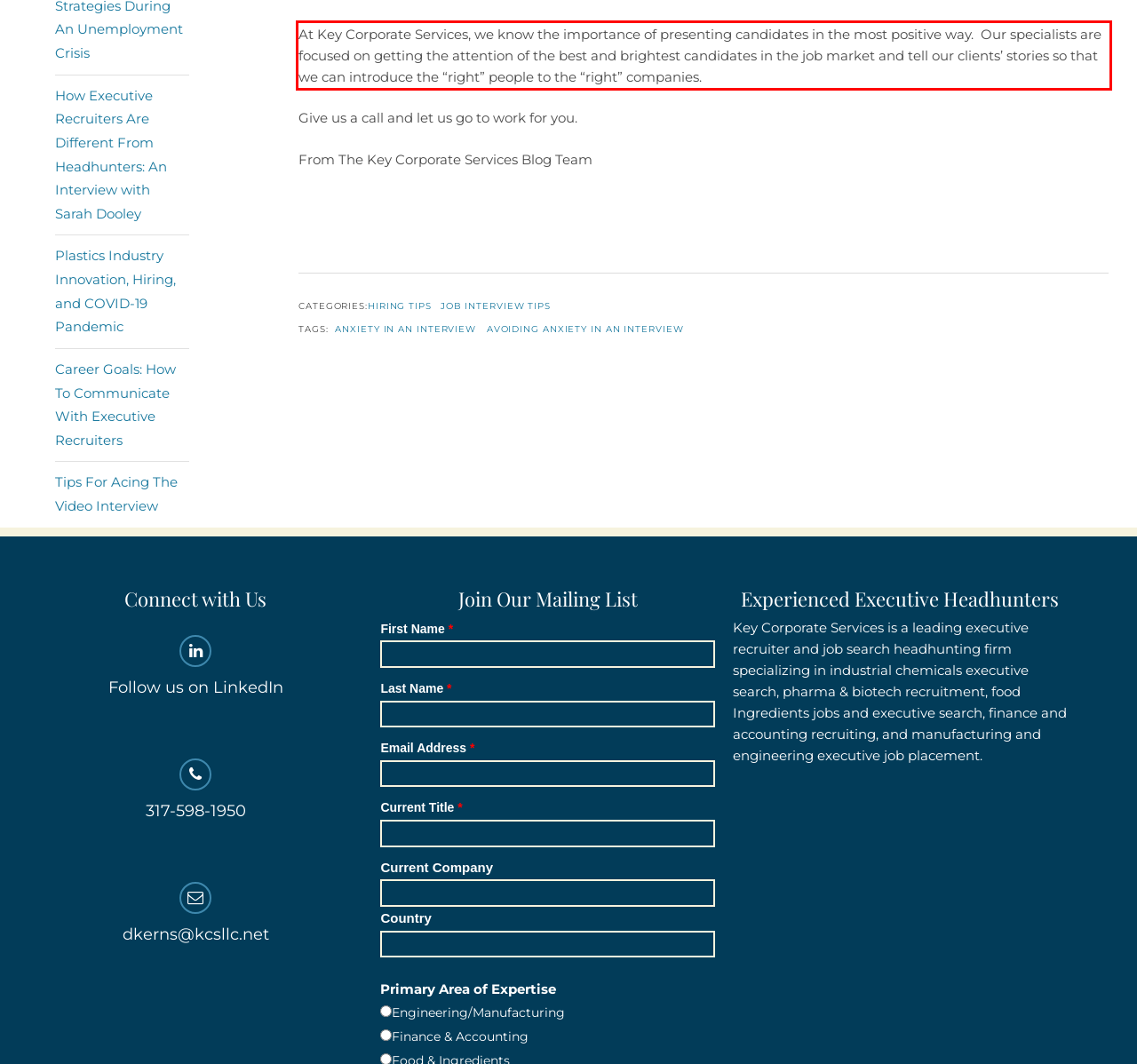Given a screenshot of a webpage, locate the red bounding box and extract the text it encloses.

At Key Corporate Services, we know the importance of presenting candidates in the most positive way. Our specialists are focused on getting the attention of the best and brightest candidates in the job market and tell our clients’ stories so that we can introduce the “right” people to the “right” companies.